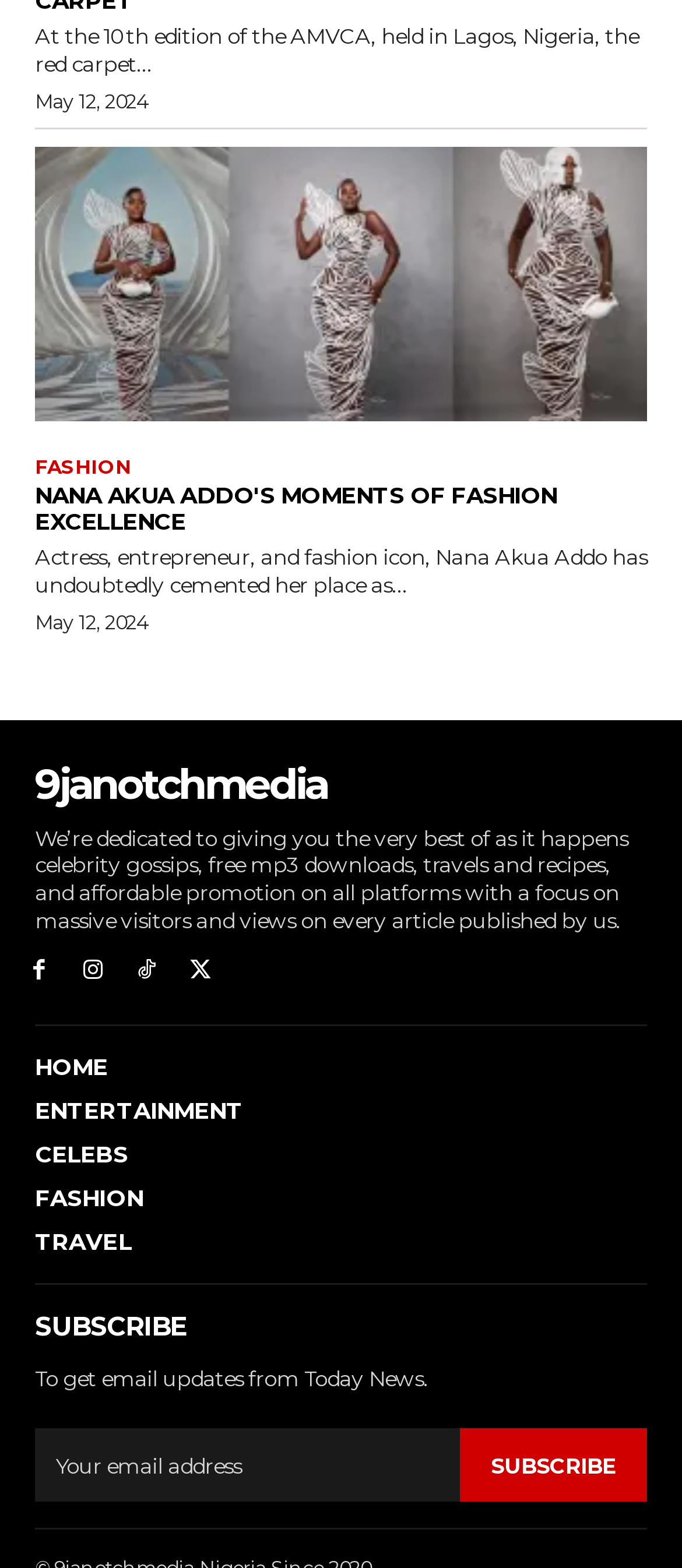Find the bounding box coordinates of the clickable region needed to perform the following instruction: "Go to the 'HOME' page". The coordinates should be provided as four float numbers between 0 and 1, i.e., [left, top, right, bottom].

[0.051, 0.671, 0.949, 0.69]